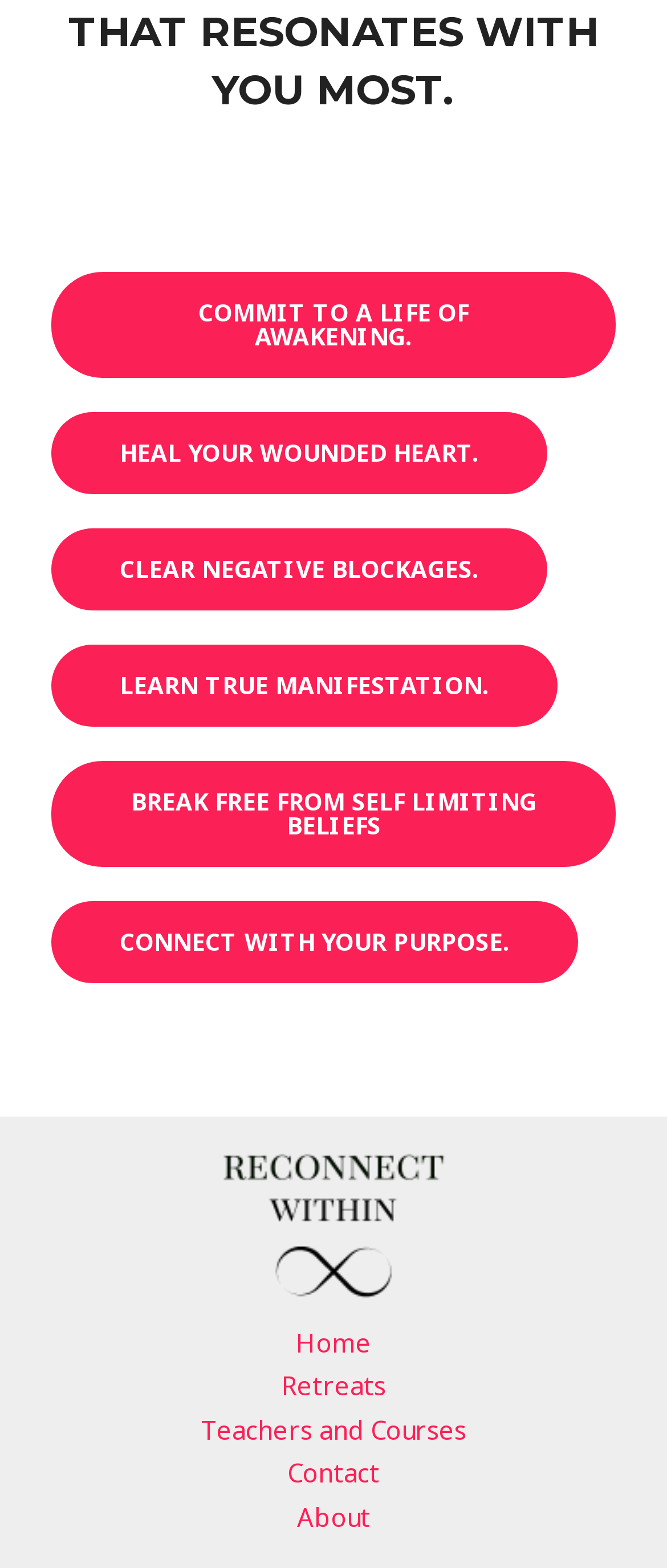Locate the bounding box coordinates of the clickable element to fulfill the following instruction: "Explore 'Teachers and Courses'". Provide the coordinates as four float numbers between 0 and 1 in the format [left, top, right, bottom].

[0.25, 0.898, 0.75, 0.926]